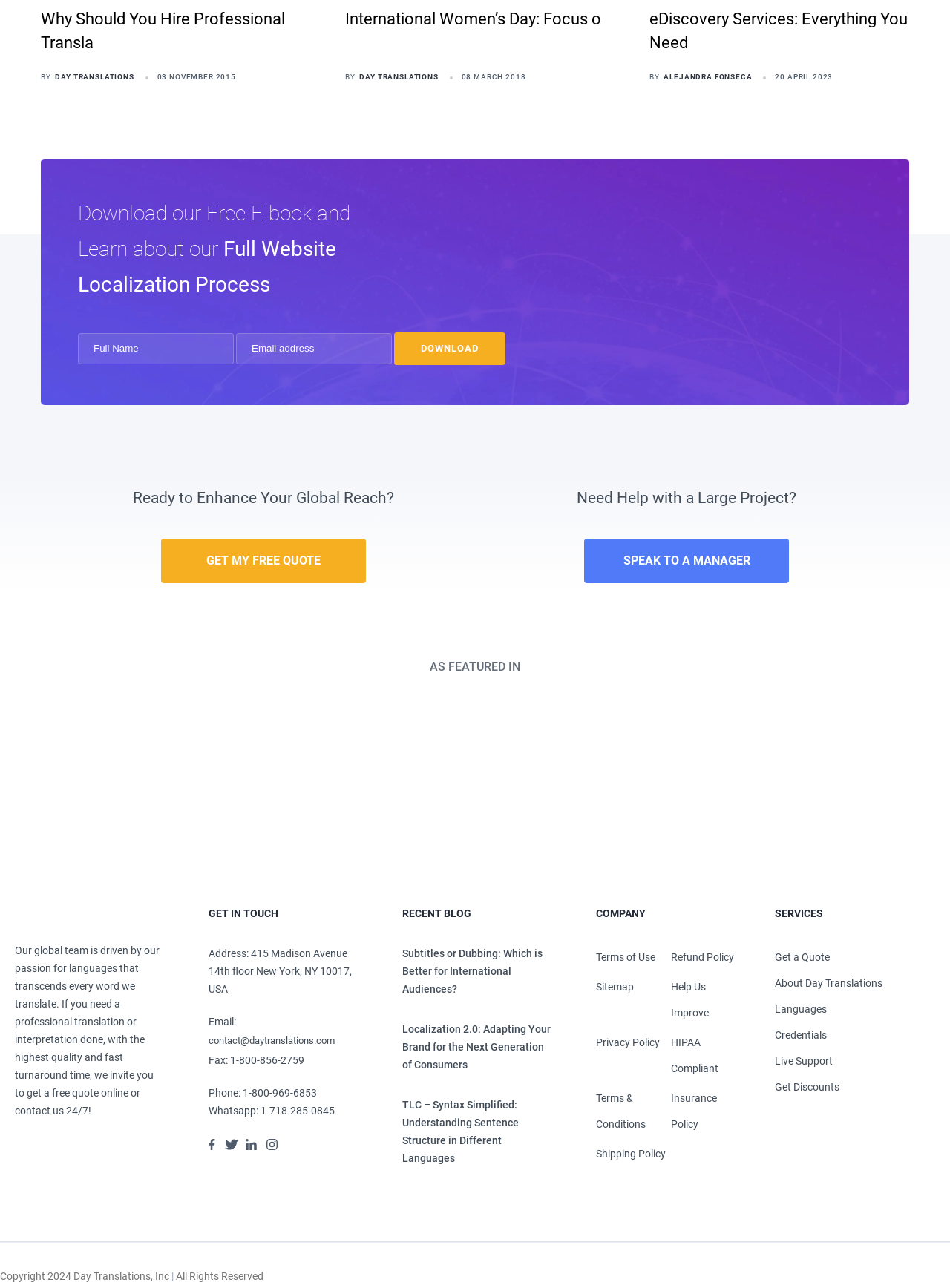Give a concise answer using one word or a phrase to the following question:
What is the phone number of the company?

1-800-969-6853